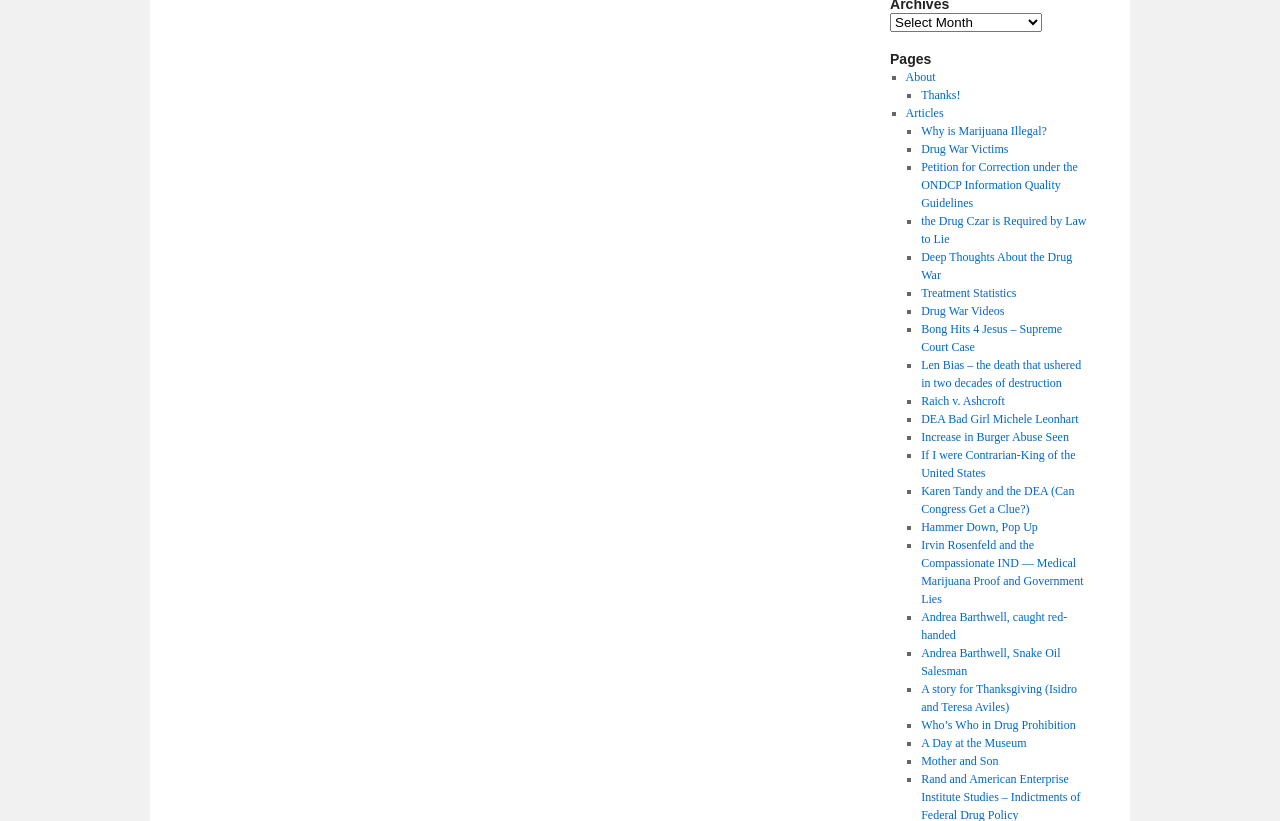Locate the UI element described by Mother and Son and provide its bounding box coordinates. Use the format (top-left x, top-left y, bottom-right x, bottom-right y) with all values as floating point numbers between 0 and 1.

[0.72, 0.918, 0.78, 0.935]